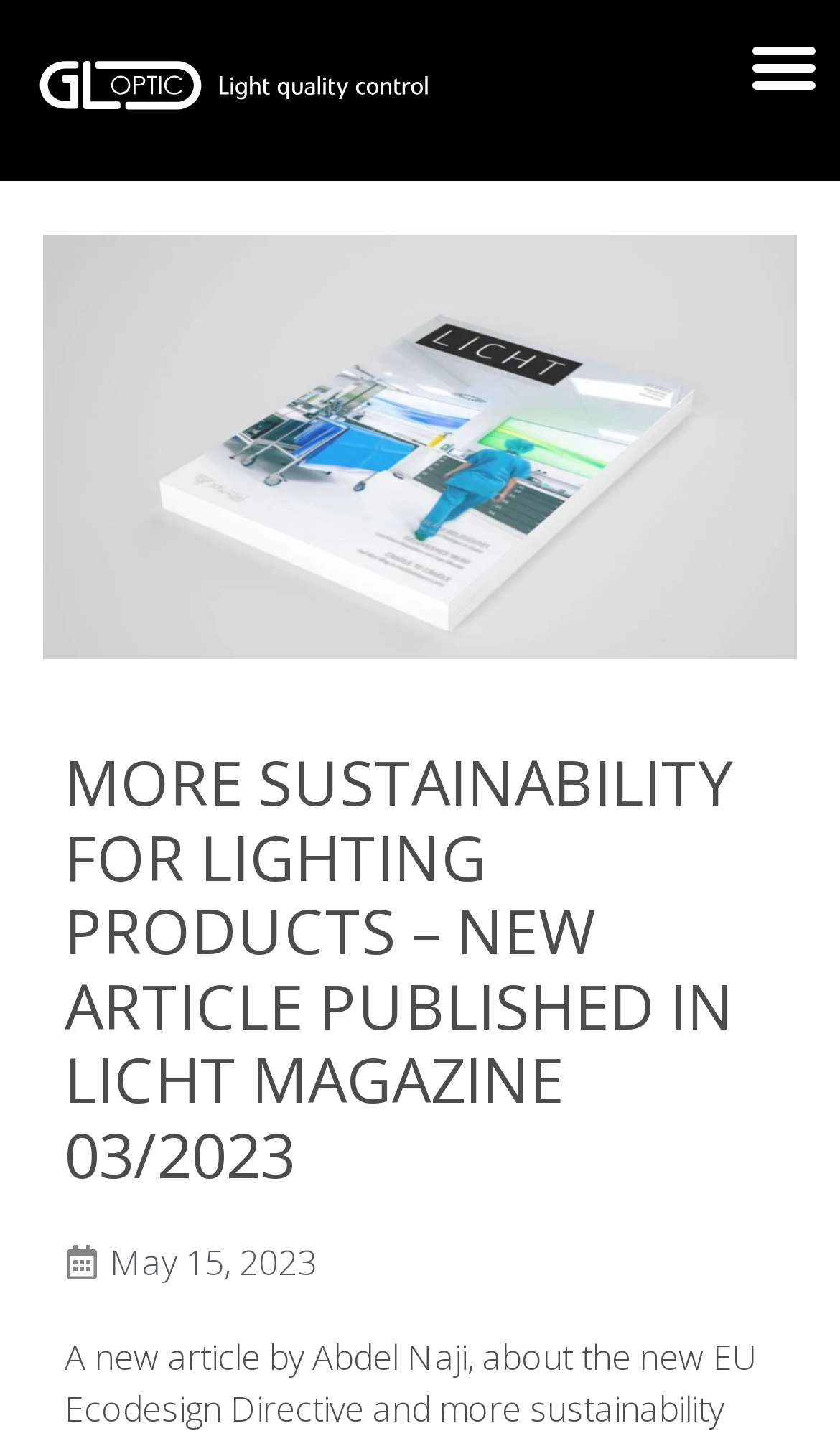Provide a brief response to the question below using a single word or phrase: 
Is the menu expanded?

No